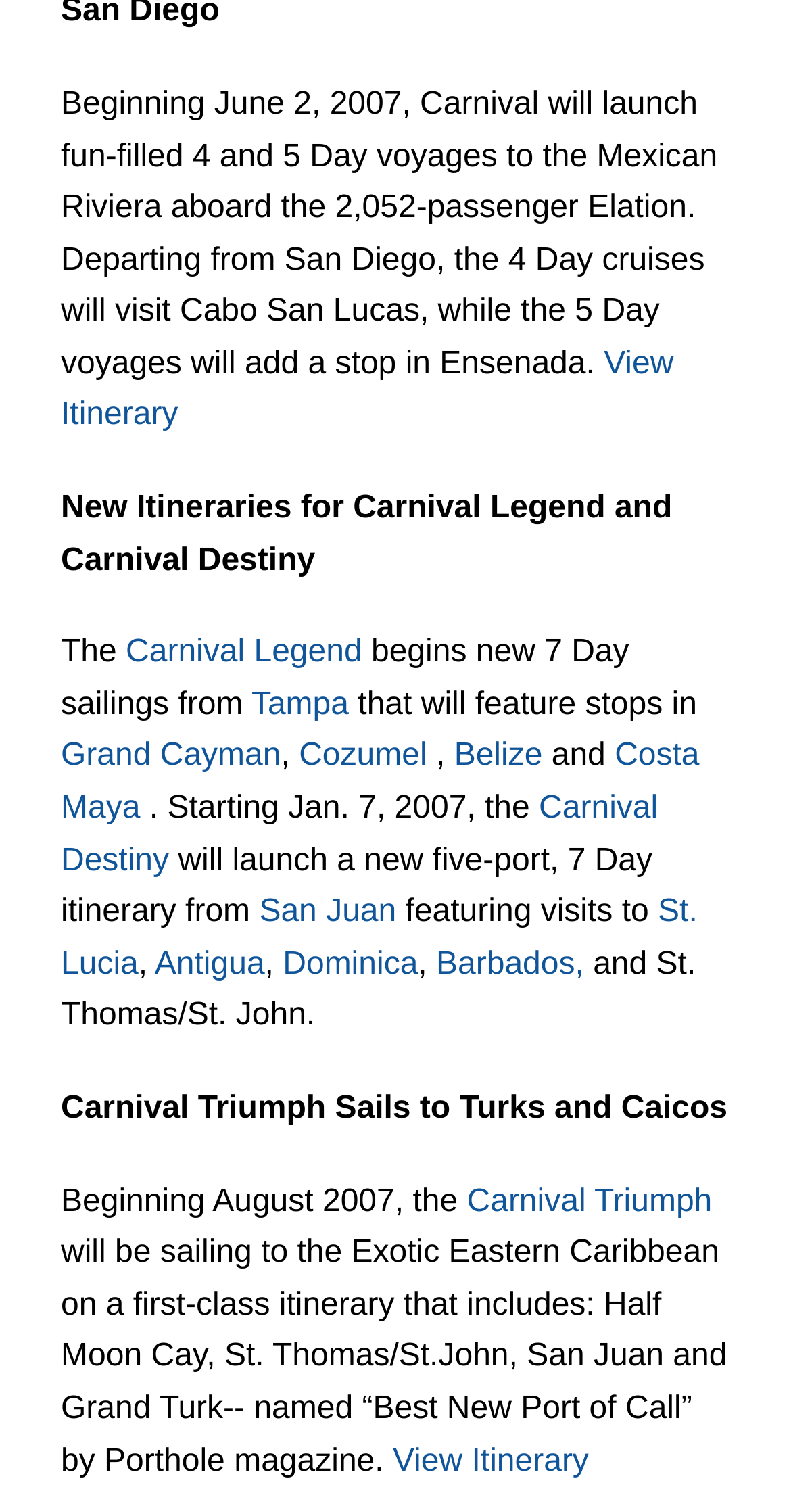Respond concisely with one word or phrase to the following query:
How many ports are visited in the 7 Day itinerary from San Juan?

5